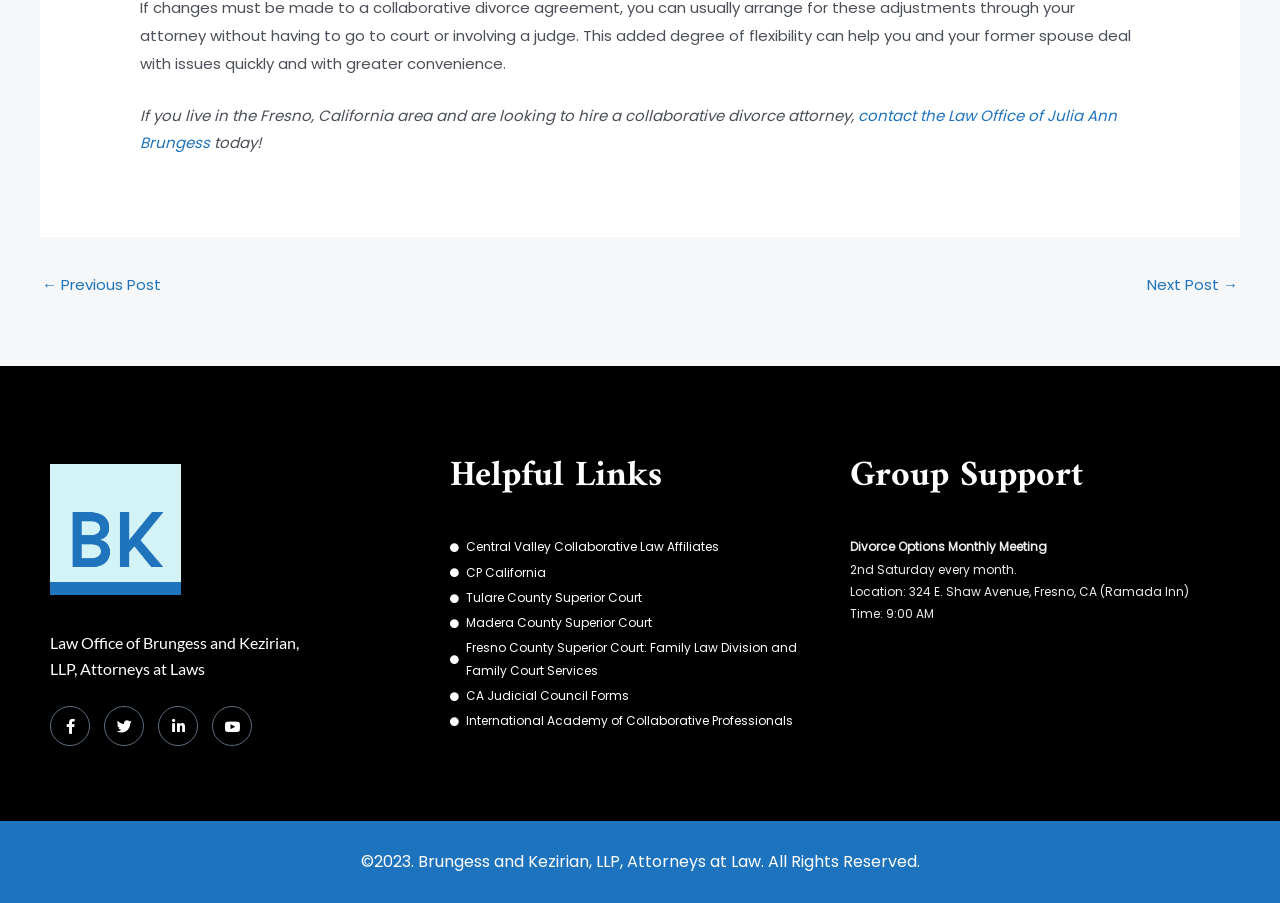Please identify the bounding box coordinates of where to click in order to follow the instruction: "view Central Valley Collaborative Law Affiliates".

[0.352, 0.594, 0.648, 0.619]